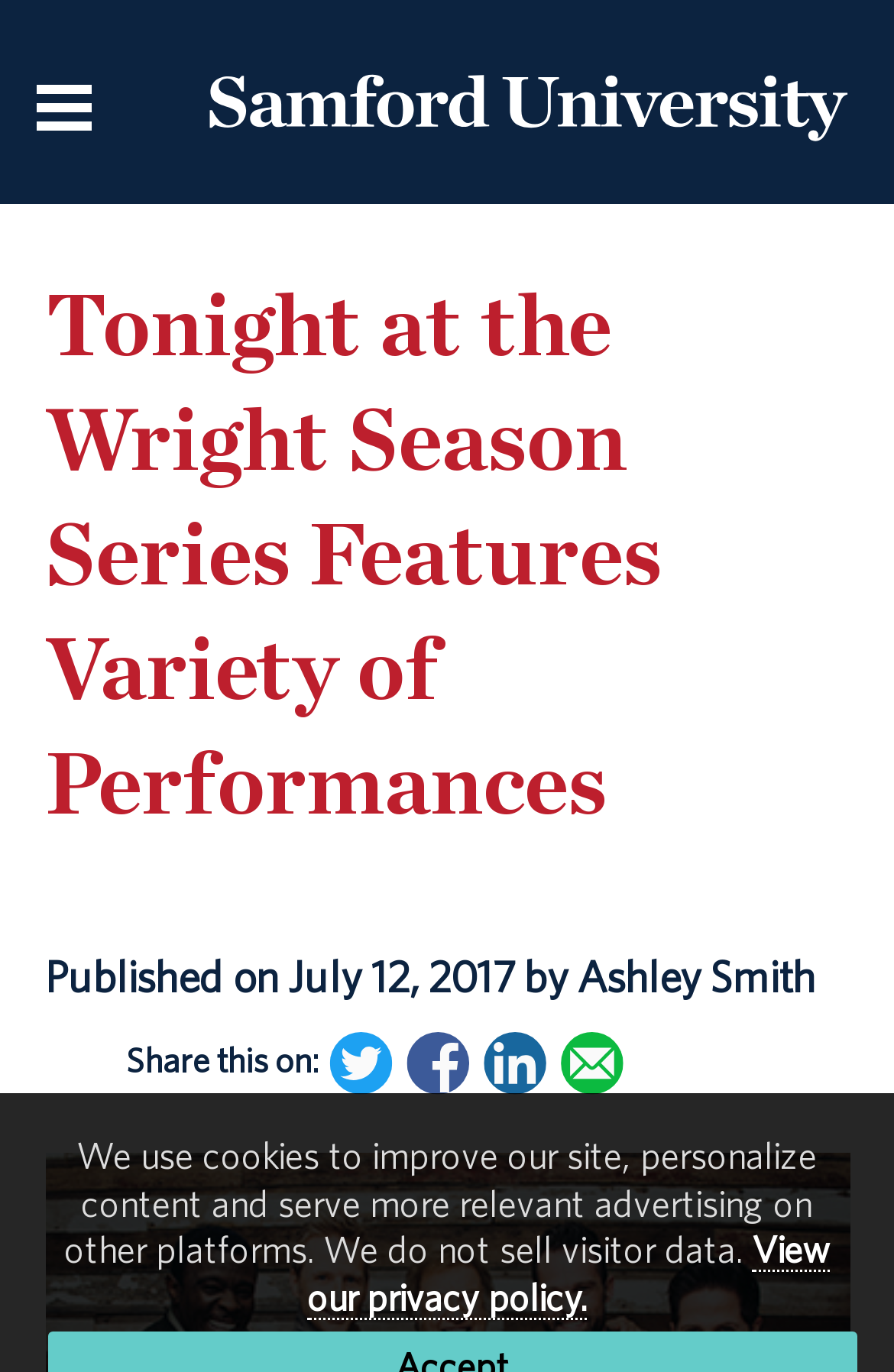What is the text above the banner image?
Respond with a short answer, either a single word or a phrase, based on the image.

Tonight at the Wright Season Series